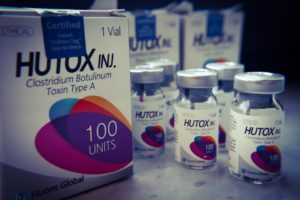Describe the scene depicted in the image with great detail.

This image showcases several vials of a cosmetic product known as HUTOX, which contains Clostridium Botulinum Toxin Type A, commonly used in Botox injections. The prominent package in the foreground indicates that each vial contains 100 units of the toxin, labeled and marked as "Certified." HUTOX is part of the broader category of Botox medications that are popular for reducing the appearance of wrinkles and enhancing facial aesthetics. The setting appears clinical, reflecting its medical application, highlighting the significance of Botox in cosmetic procedures and discussions about how long these treatments last.